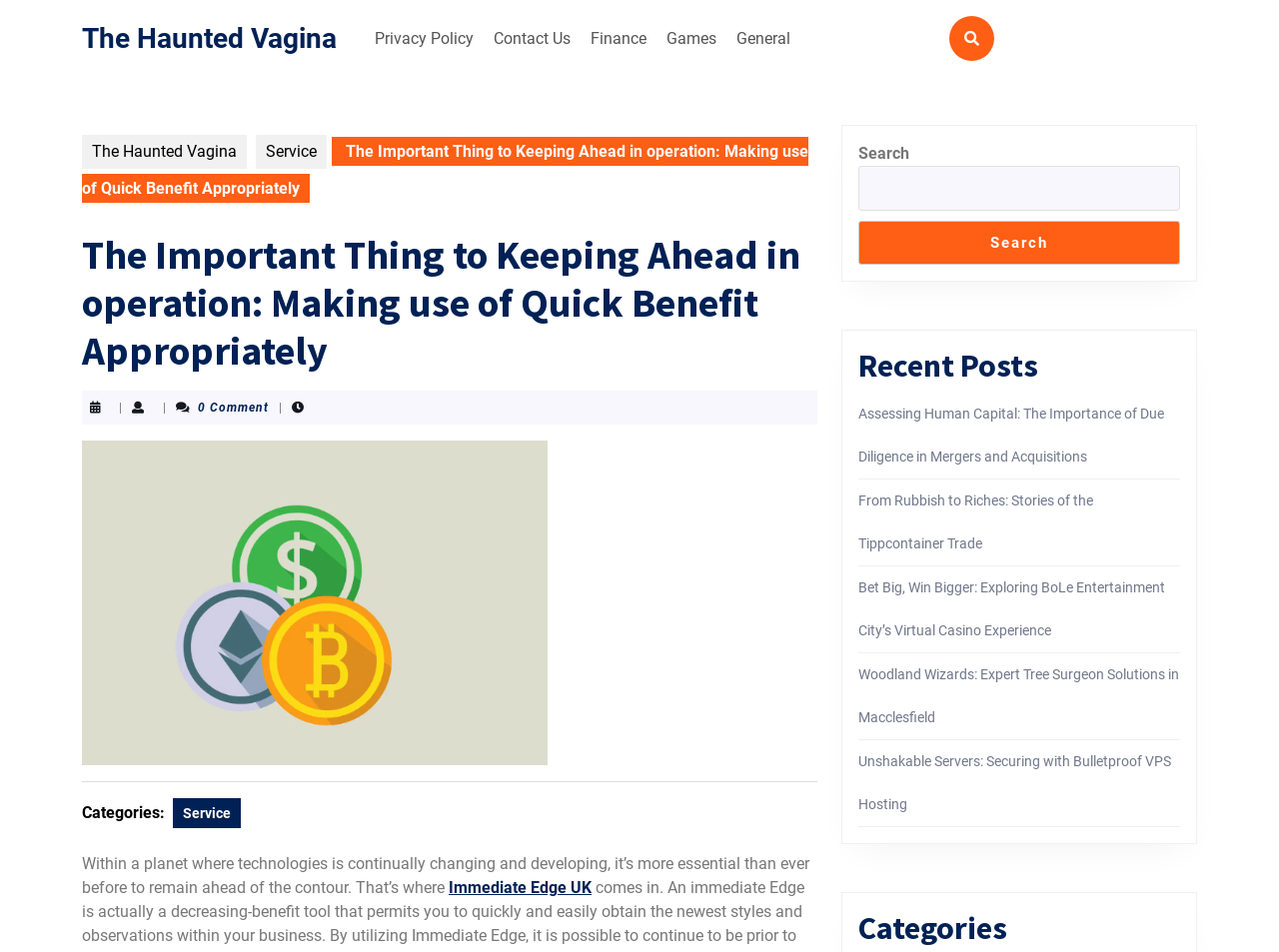How many images are on the webpage? Using the information from the screenshot, answer with a single word or phrase.

1